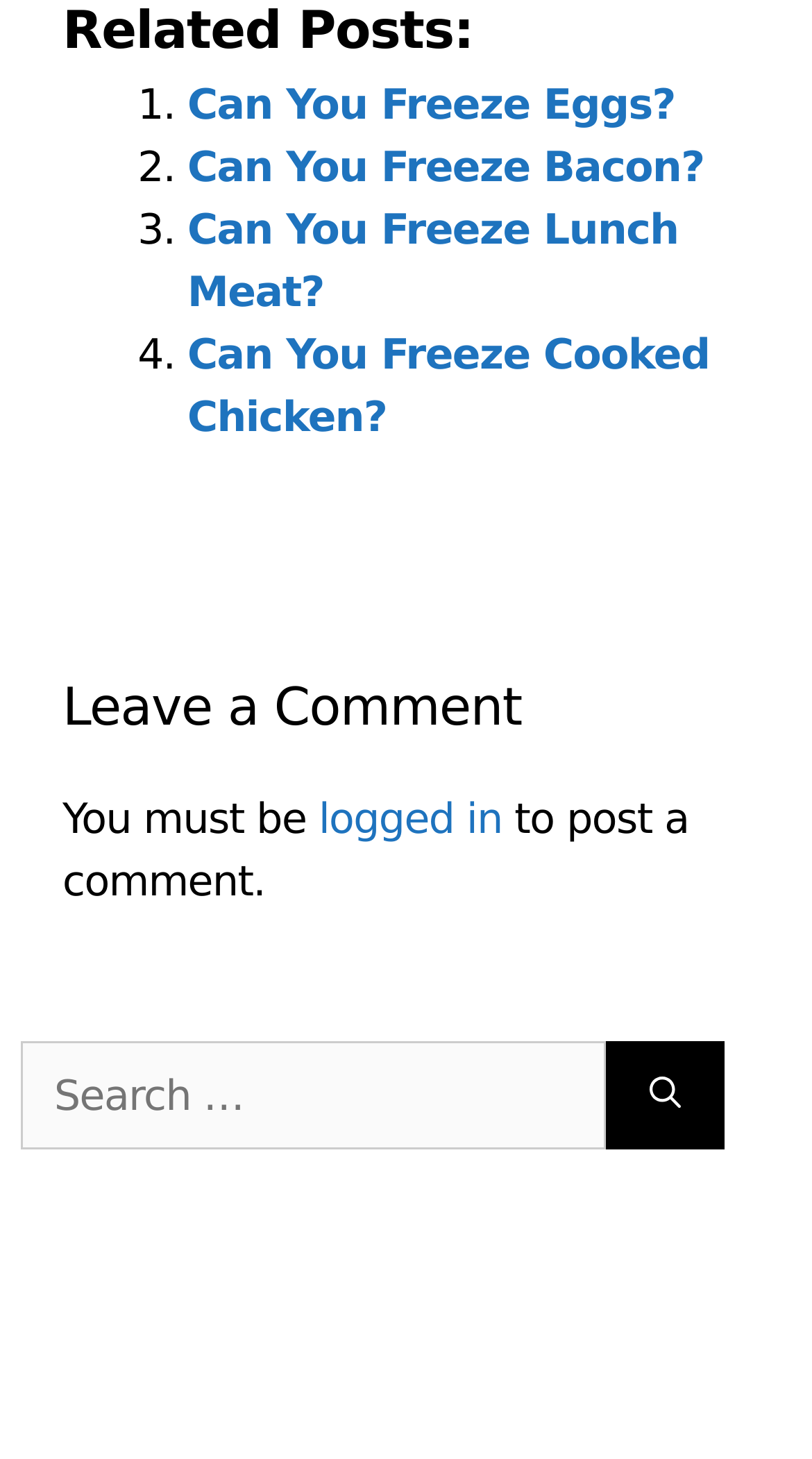What is required to post a comment on this webpage?
Refer to the image and give a detailed answer to the question.

The static text 'You must be logged in to post a comment.' suggests that a user needs to be logged in to post a comment on this webpage.